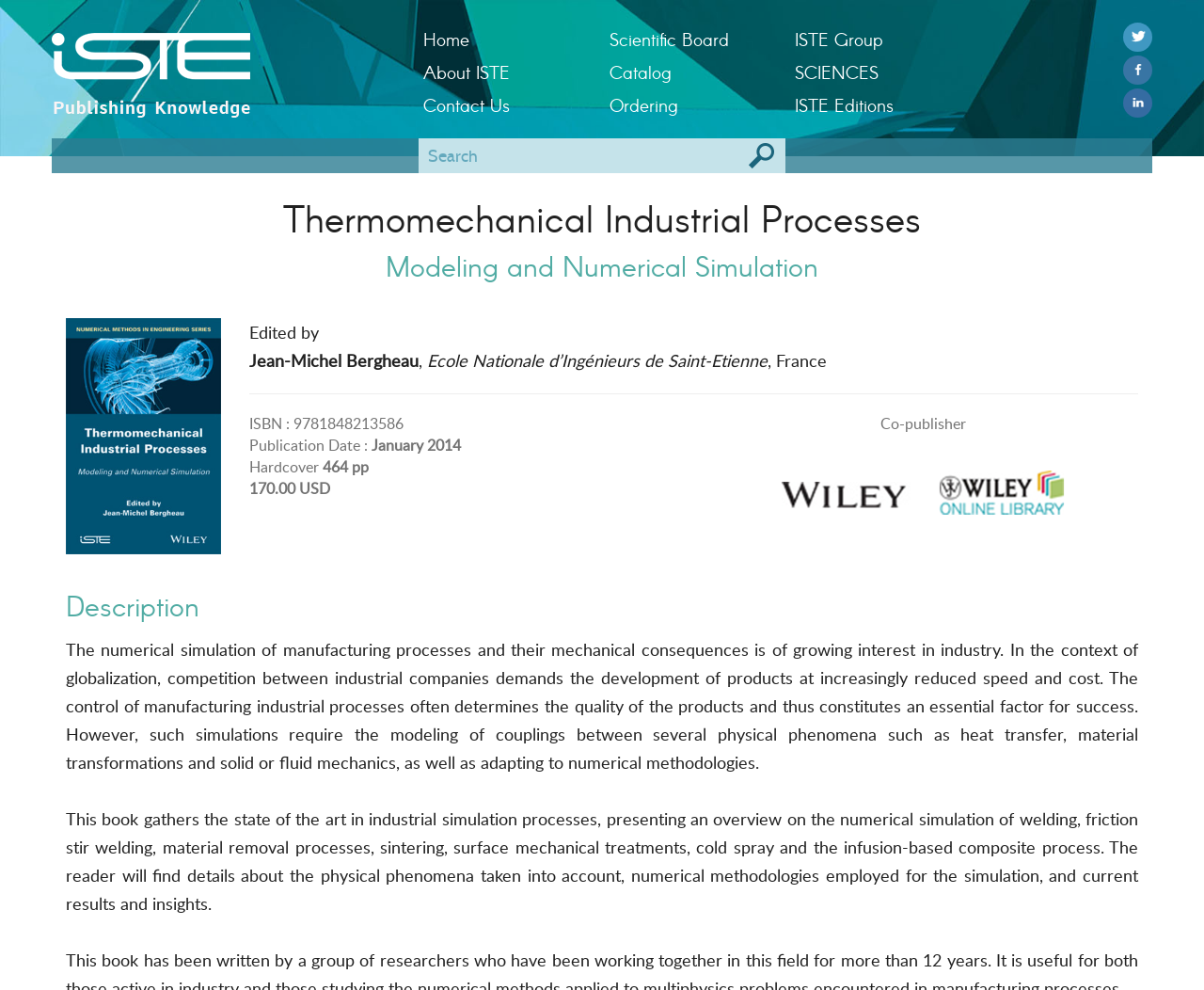What is the co-publisher of this book?
Refer to the image and give a detailed response to the question.

I found the answer by looking at the section that describes the book's co-publisher, where it says 'Co-publisher' followed by the name 'Wiley'.